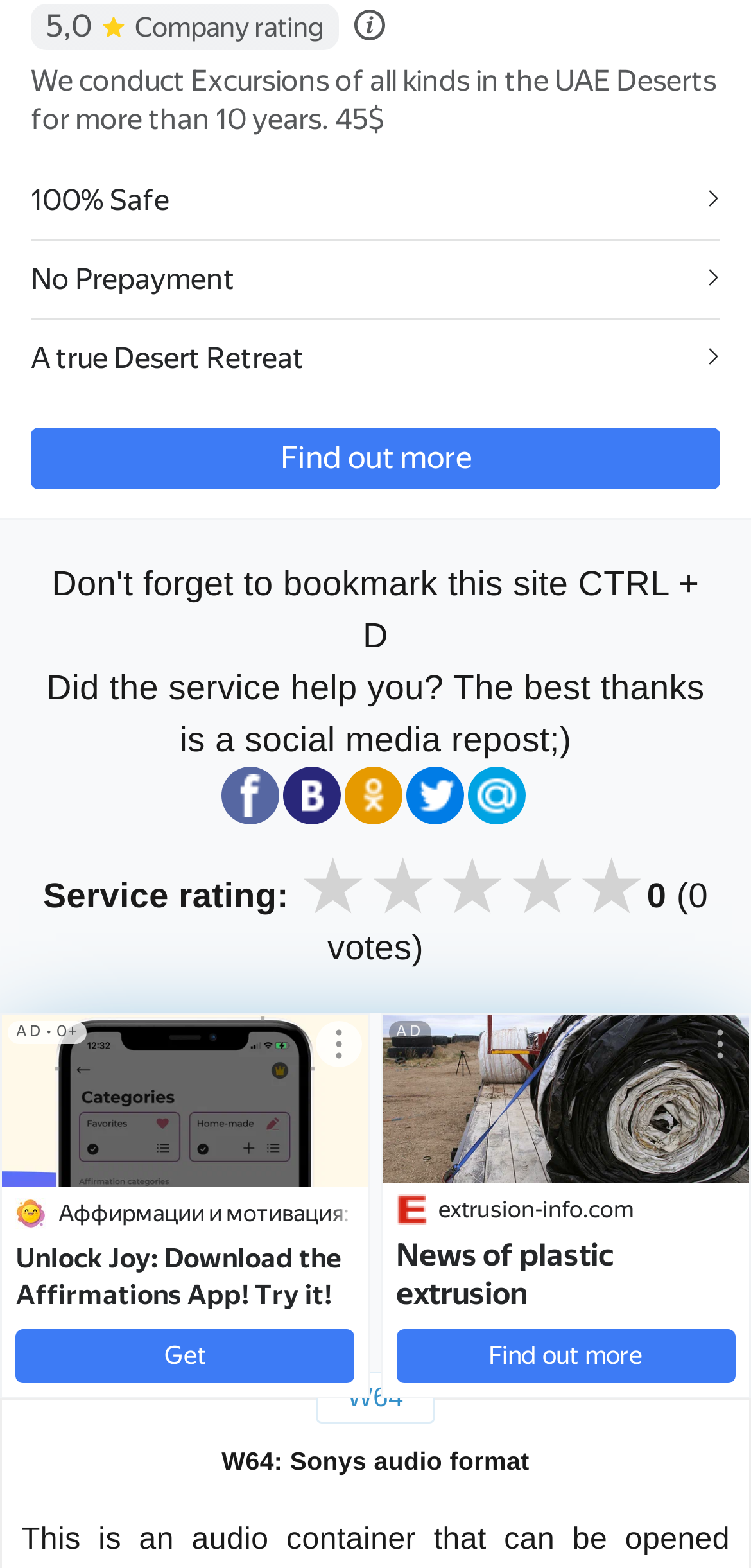Find the bounding box coordinates of the element I should click to carry out the following instruction: "Click on 'Аффирмации и мотивация: 7 Days'".

[0.021, 0.764, 0.472, 0.784]